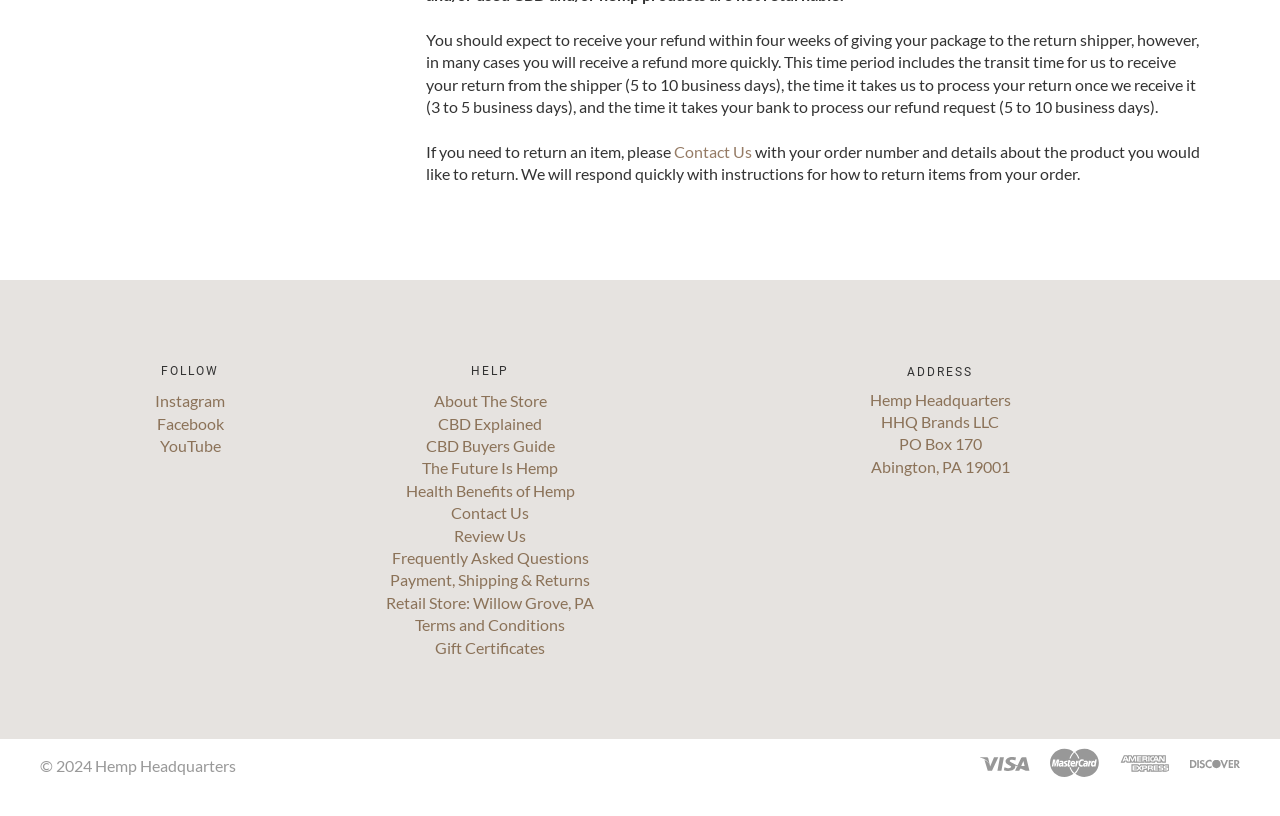What social media platforms can you follow the store on?
Please provide a single word or phrase as the answer based on the screenshot.

Instagram, Facebook, YouTube